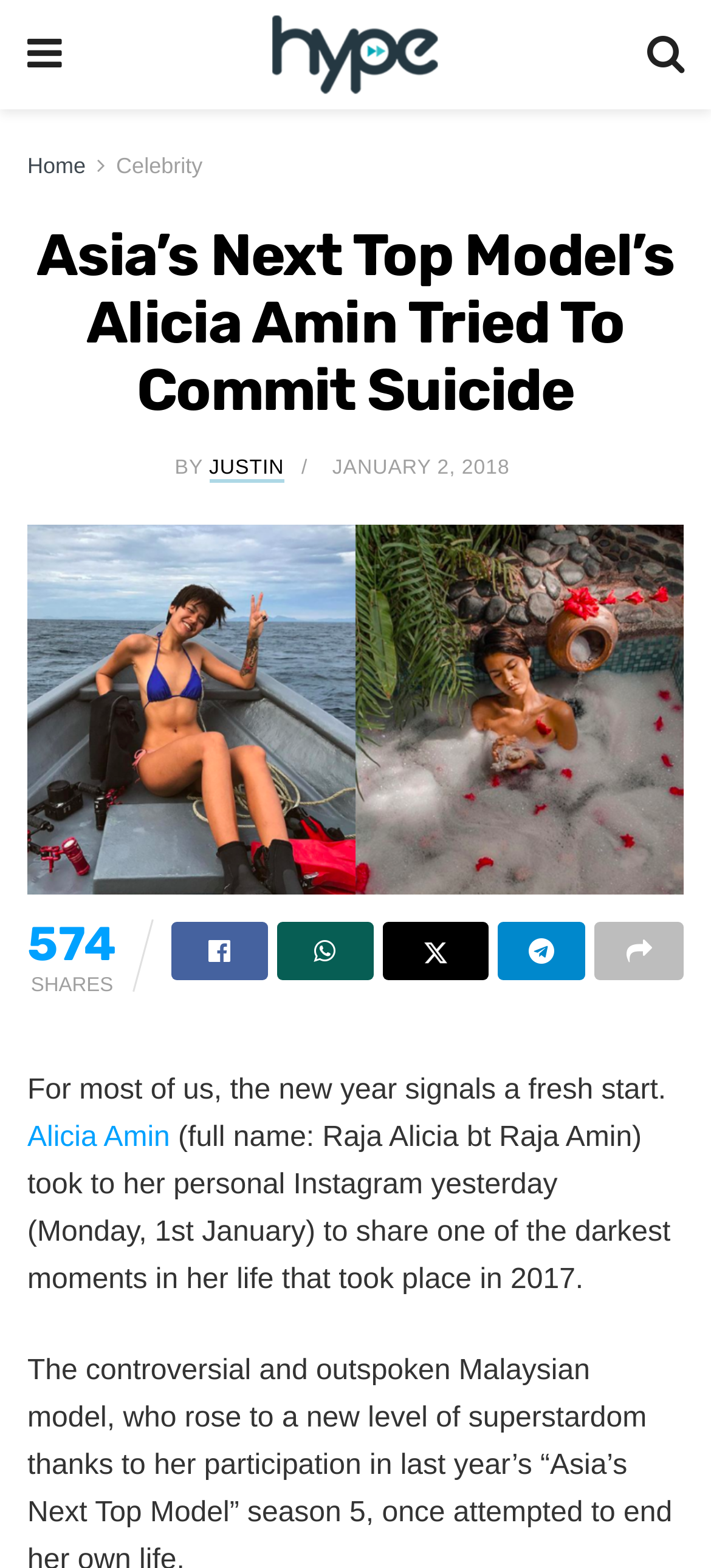Provide a one-word or short-phrase response to the question:
What is the name of the celebrity mentioned in the article?

Alicia Amin